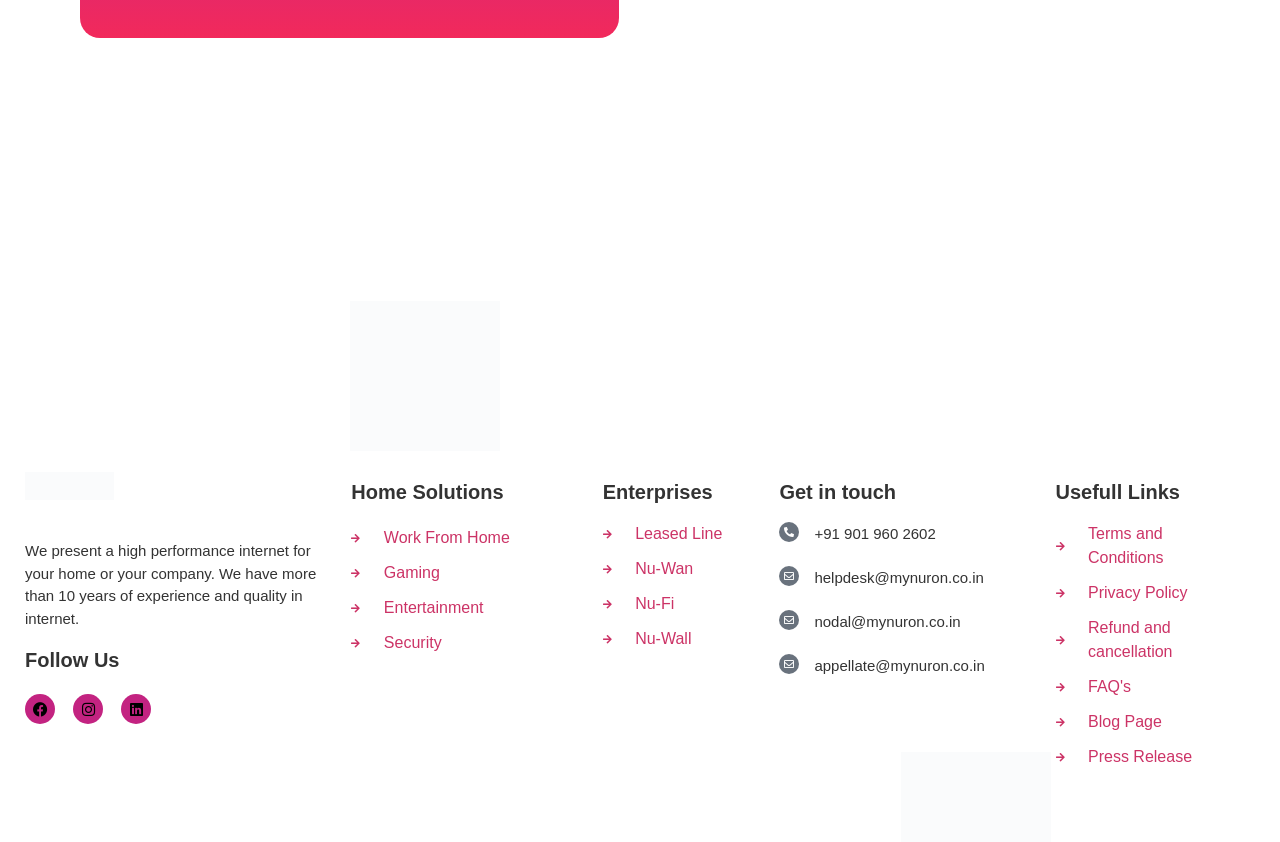Find the bounding box coordinates for the area that must be clicked to perform this action: "Read the Terms and Conditions".

[0.825, 0.62, 0.969, 0.677]